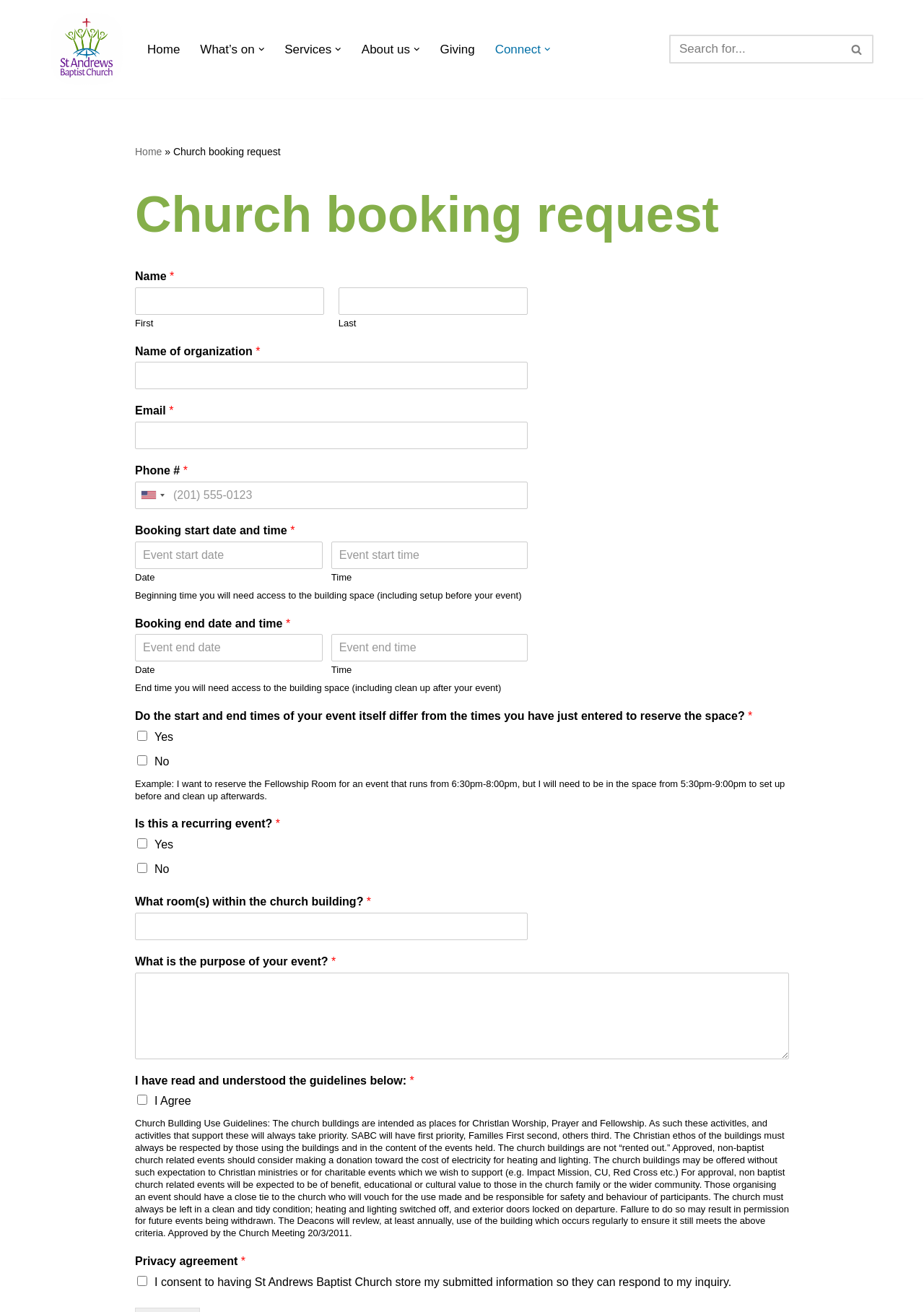Provide a short, one-word or phrase answer to the question below:
What is the first step in the booking process?

Enter name